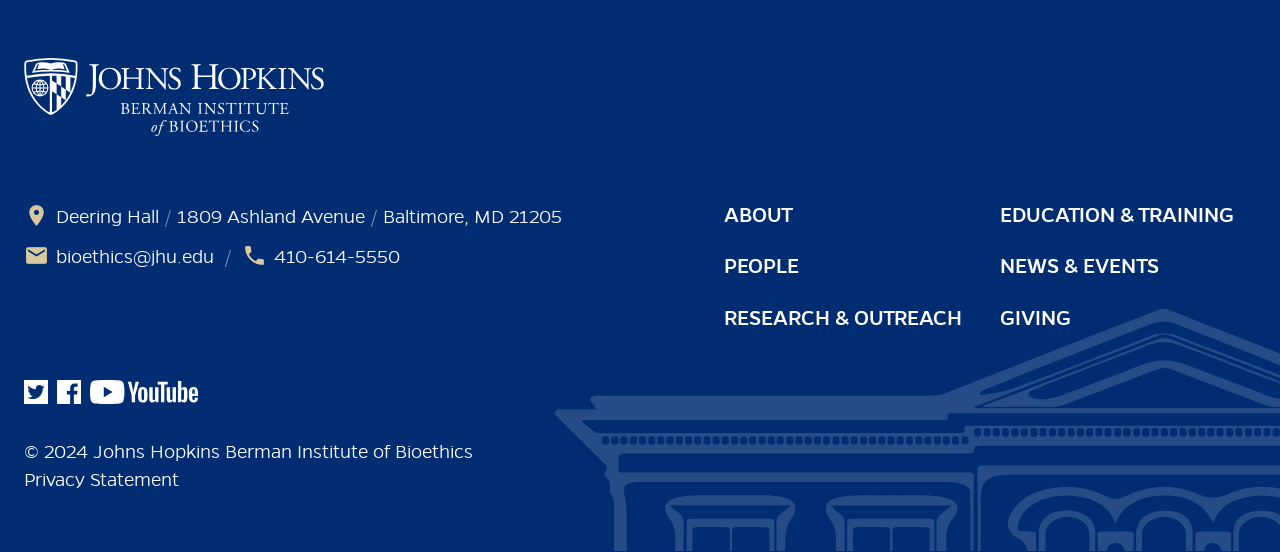Locate the bounding box coordinates of the area that needs to be clicked to fulfill the following instruction: "Follow the institute on Twitter". The coordinates should be in the format of four float numbers between 0 and 1, namely [left, top, right, bottom].

[0.019, 0.688, 0.038, 0.732]